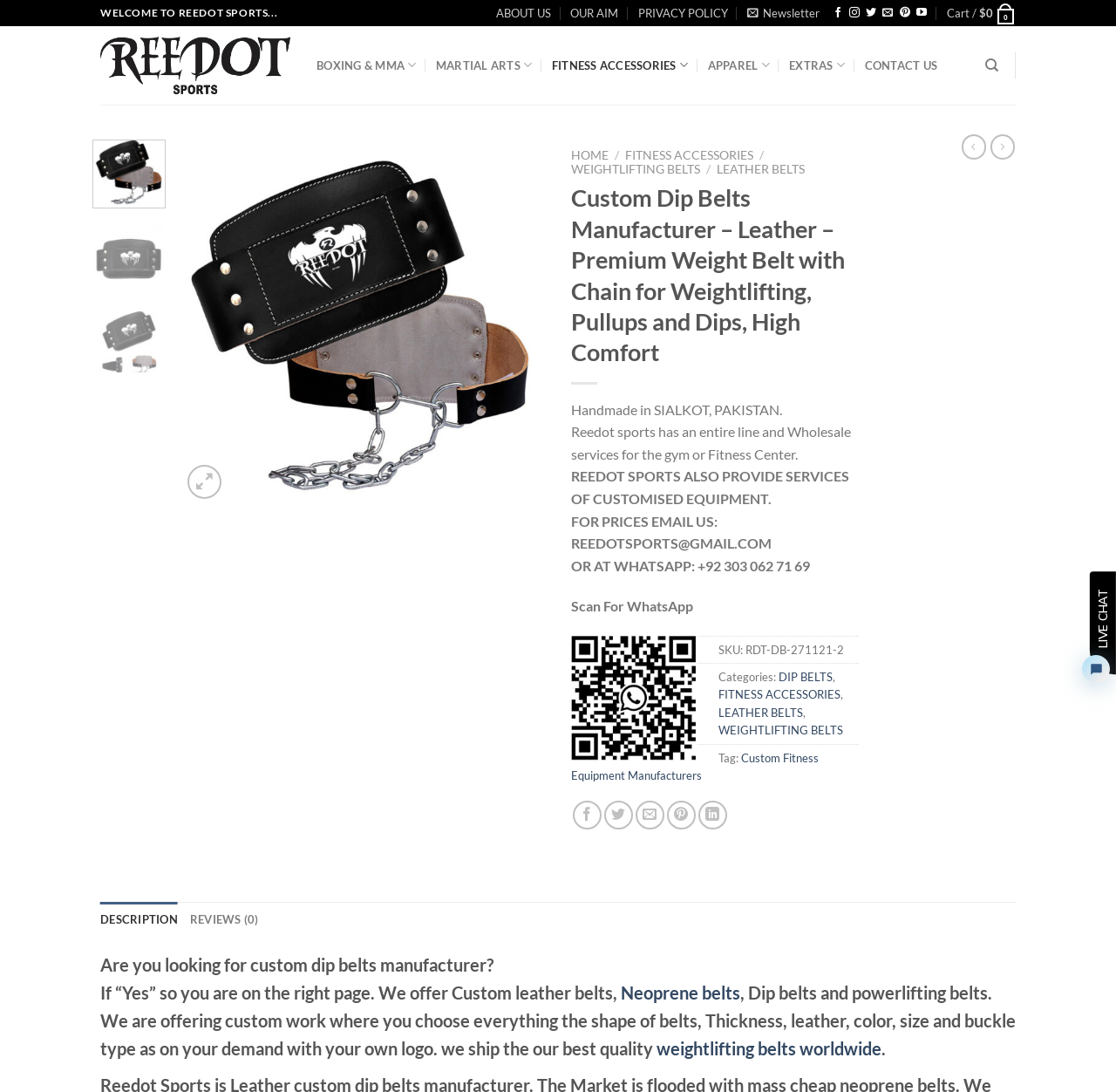Can you find the bounding box coordinates for the UI element given this description: "alt="custom-dip-Belts-manufacturer""? Provide the coordinates as four float numbers between 0 and 1: [left, top, right, bottom].

[0.083, 0.128, 0.149, 0.191]